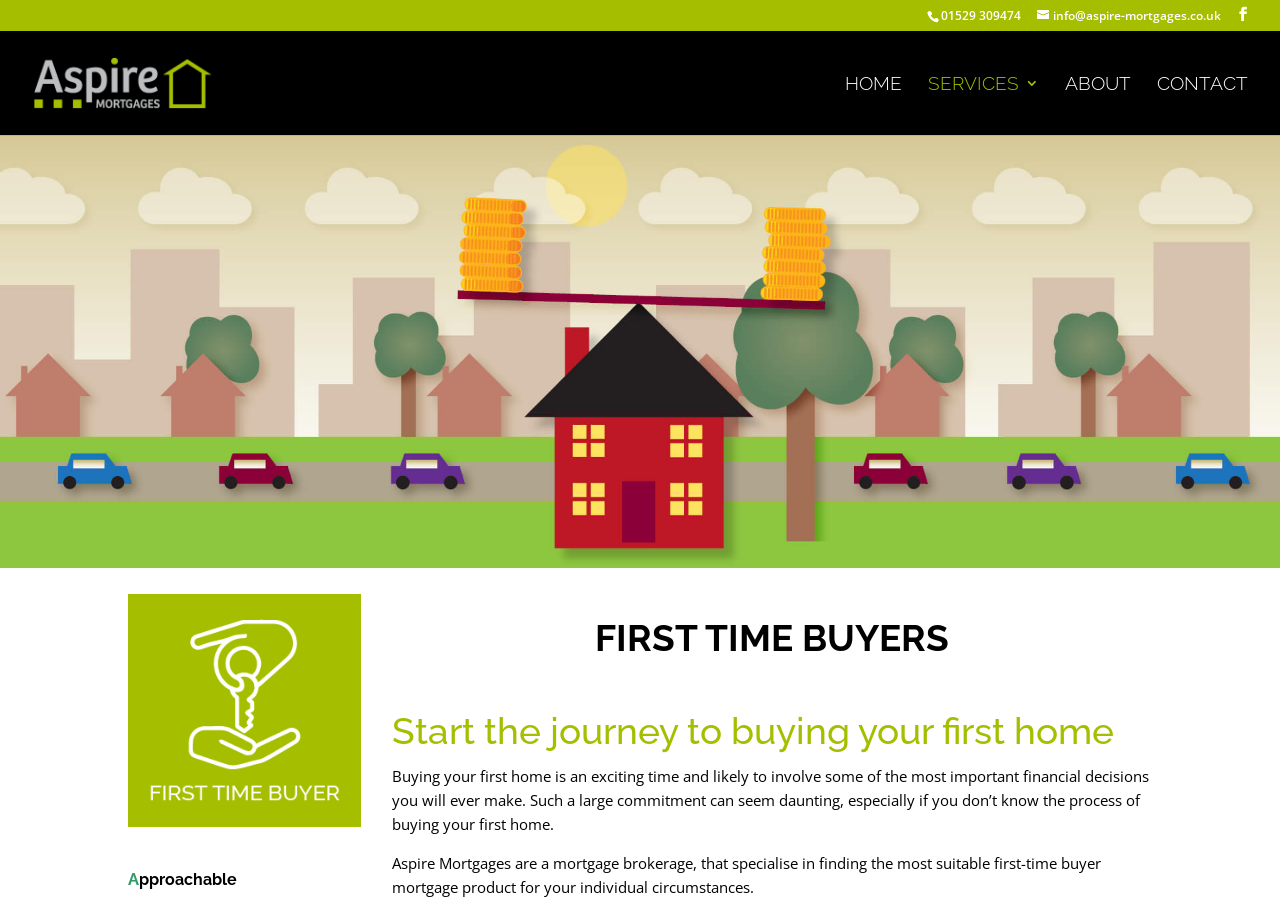Extract the bounding box coordinates for the UI element described as: "alt="Aspire Mortgages"".

[0.027, 0.082, 0.248, 0.1]